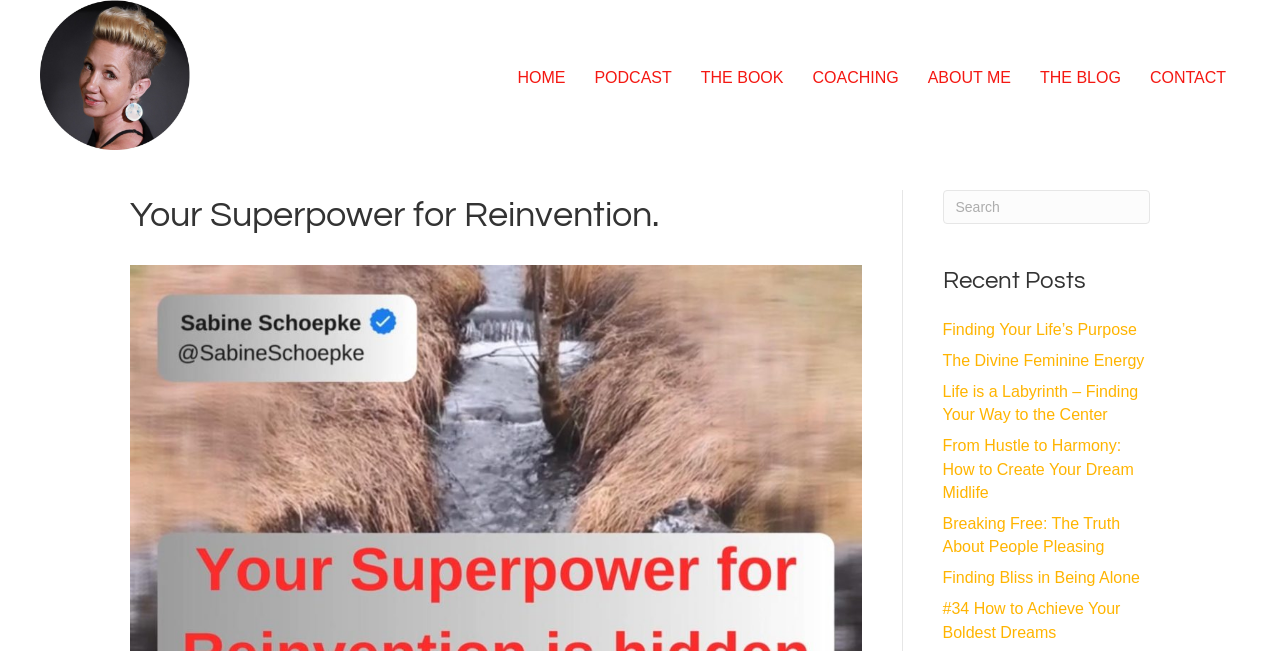What is the purpose of the search box?
Refer to the screenshot and respond with a concise word or phrase.

To search